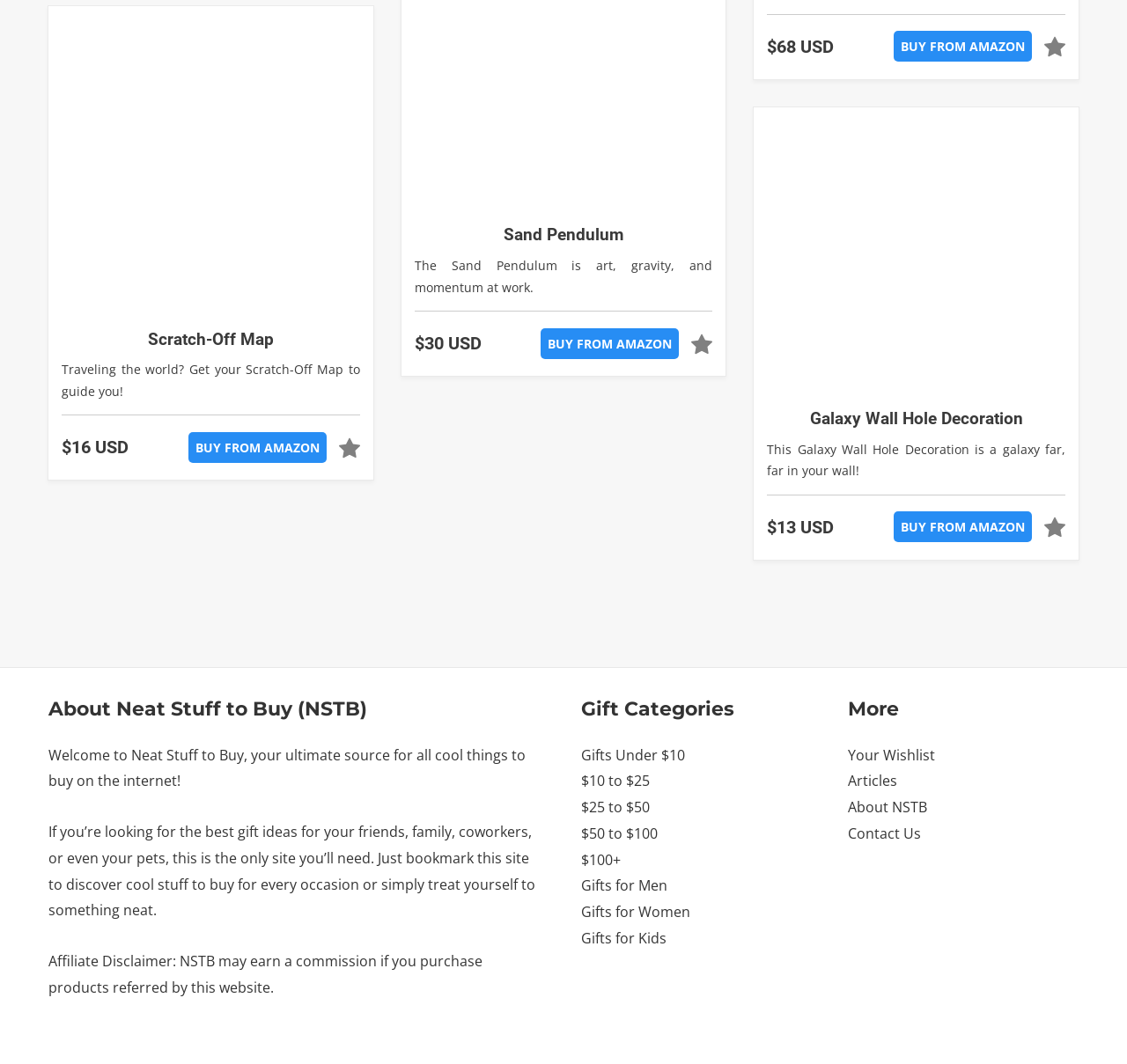Give a one-word or short-phrase answer to the following question: 
What is the price of the Sand Pendulum?

$30 USD